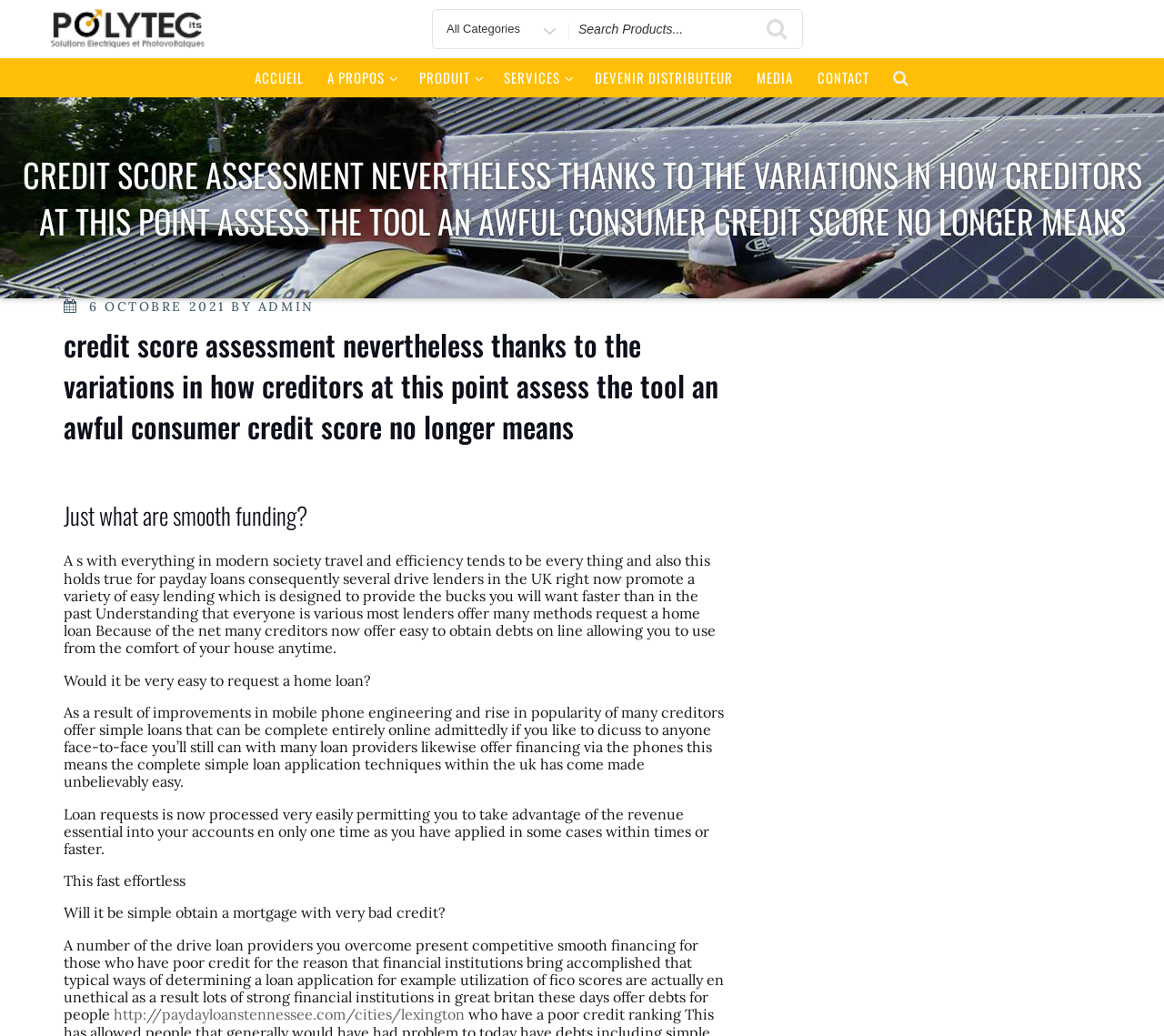Identify the bounding box coordinates of the clickable region to carry out the given instruction: "Search for products".

[0.372, 0.01, 0.689, 0.047]